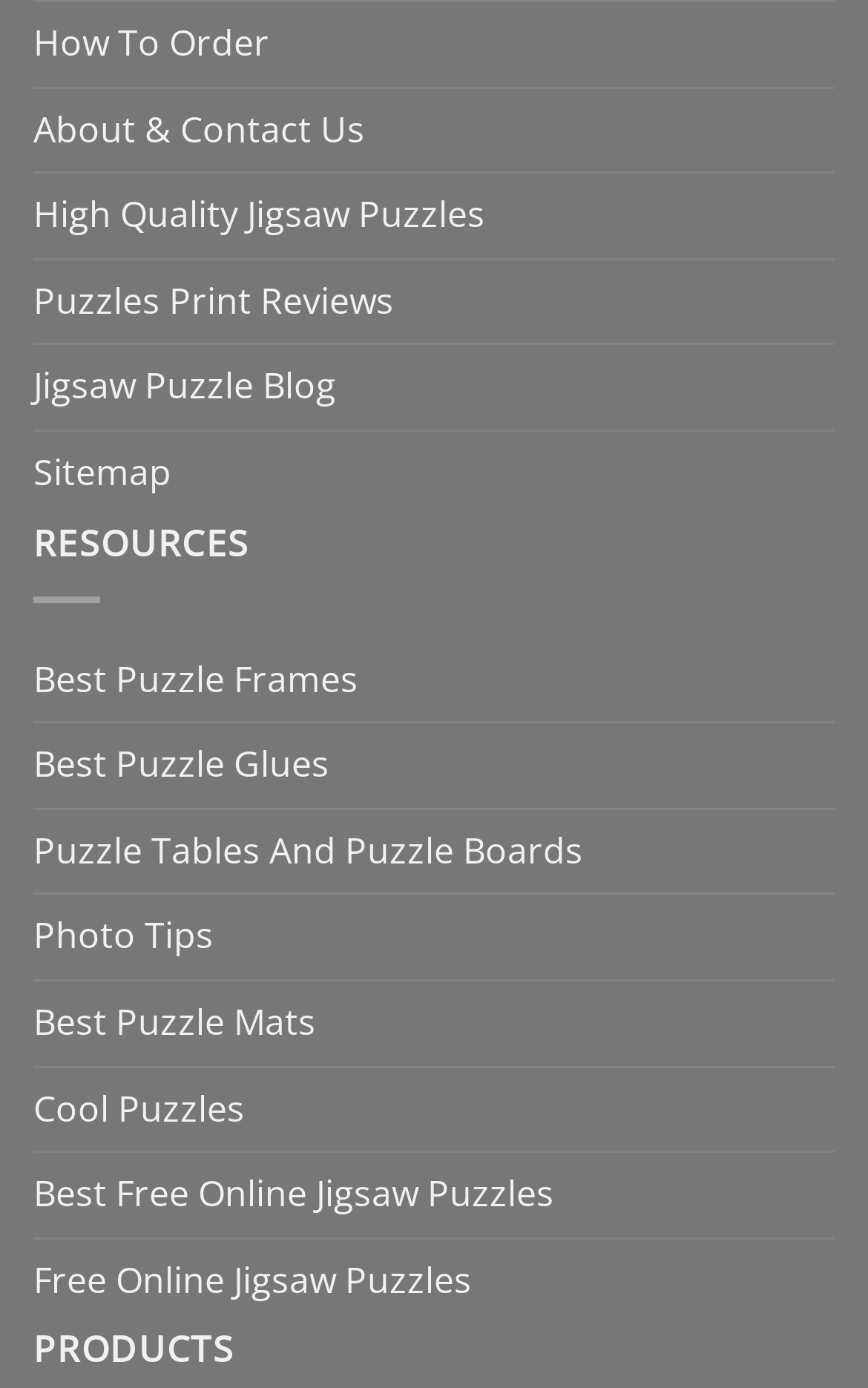Determine the bounding box coordinates for the region that must be clicked to execute the following instruction: "Click the 'ROADPROOF CRASH CAM FOOTAGE >>' link".

None